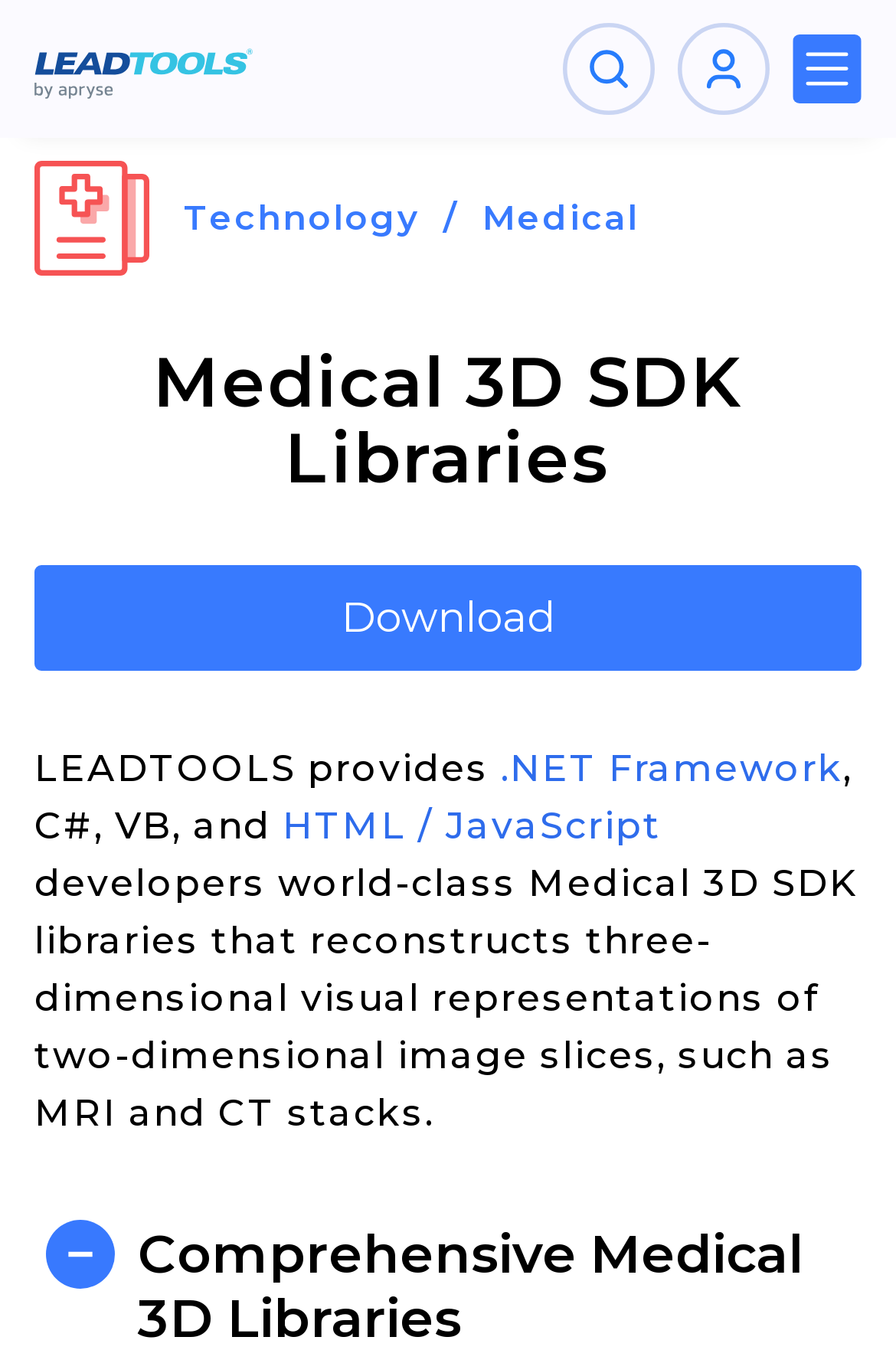Provide an in-depth caption for the webpage.

The webpage is about LEADTOOLS Medical 3D SDK technology, which provides a solution to construct and visualize 3D volumes from 2D medical images like CT and MRI scans. 

At the top left corner, there is a link to the LEADTOOLS home page, accompanied by a LEADTOOLS logo image. Next to it, there are two generic elements: "Open search panel" and "Go To LEADTOOLS User Portal". A "Toggle navigation" button is located at the top right corner.

Below the top navigation section, there is a heading "Medical 3D SDK Libraries" that spans across the entire width of the page. Underneath, there are two sections: one with a "Technology" label and another with a "Medical" link. 

The main content area starts with a "Download" link, followed by a paragraph of text that describes the LEADTOOLS Medical 3D SDK libraries. The text explains that these libraries allow developers to create world-class Medical 3D SDK libraries that reconstruct 3D visual representations from 2D image slices, such as MRI and CT stacks. The paragraph is divided into three parts, with two links in between: ".NET Framework" and "HTML / JavaScript".